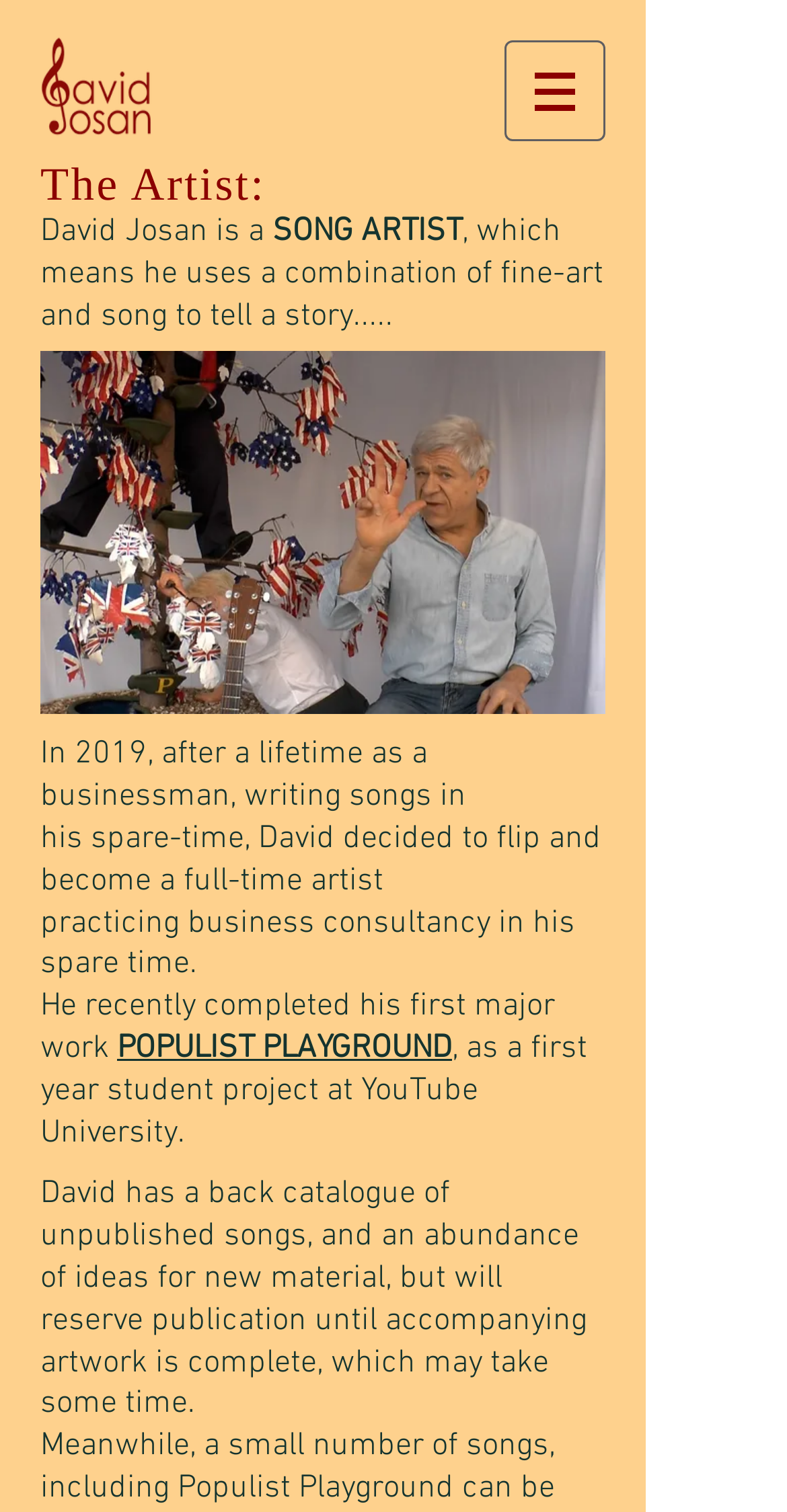Provide a brief response in the form of a single word or phrase:
What is the name of the university where David Josan completed his first year student project?

YouTube University